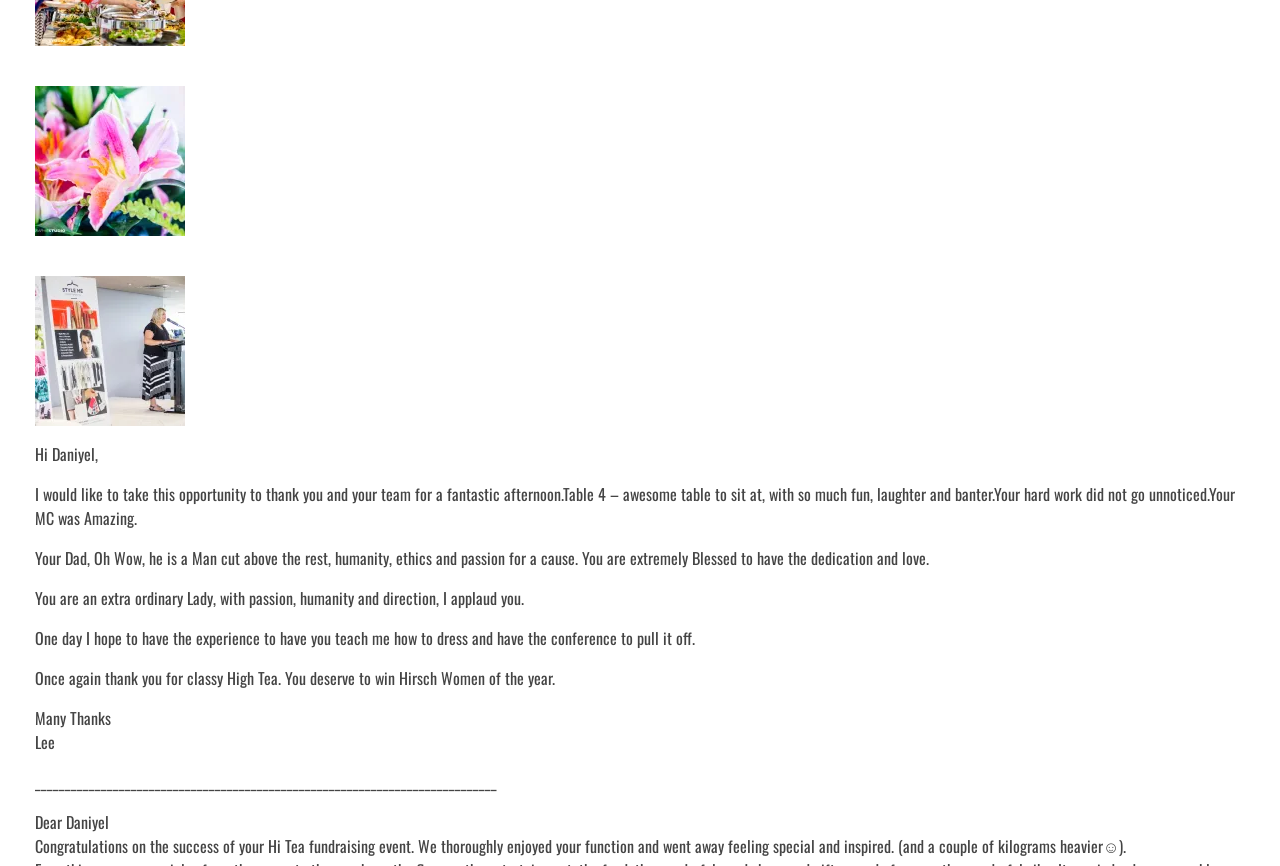Using the element description: "alt="_G5A6552"", determine the bounding box coordinates for the specified UI element. The coordinates should be four float numbers between 0 and 1, [left, top, right, bottom].

[0.027, 0.282, 0.973, 0.492]